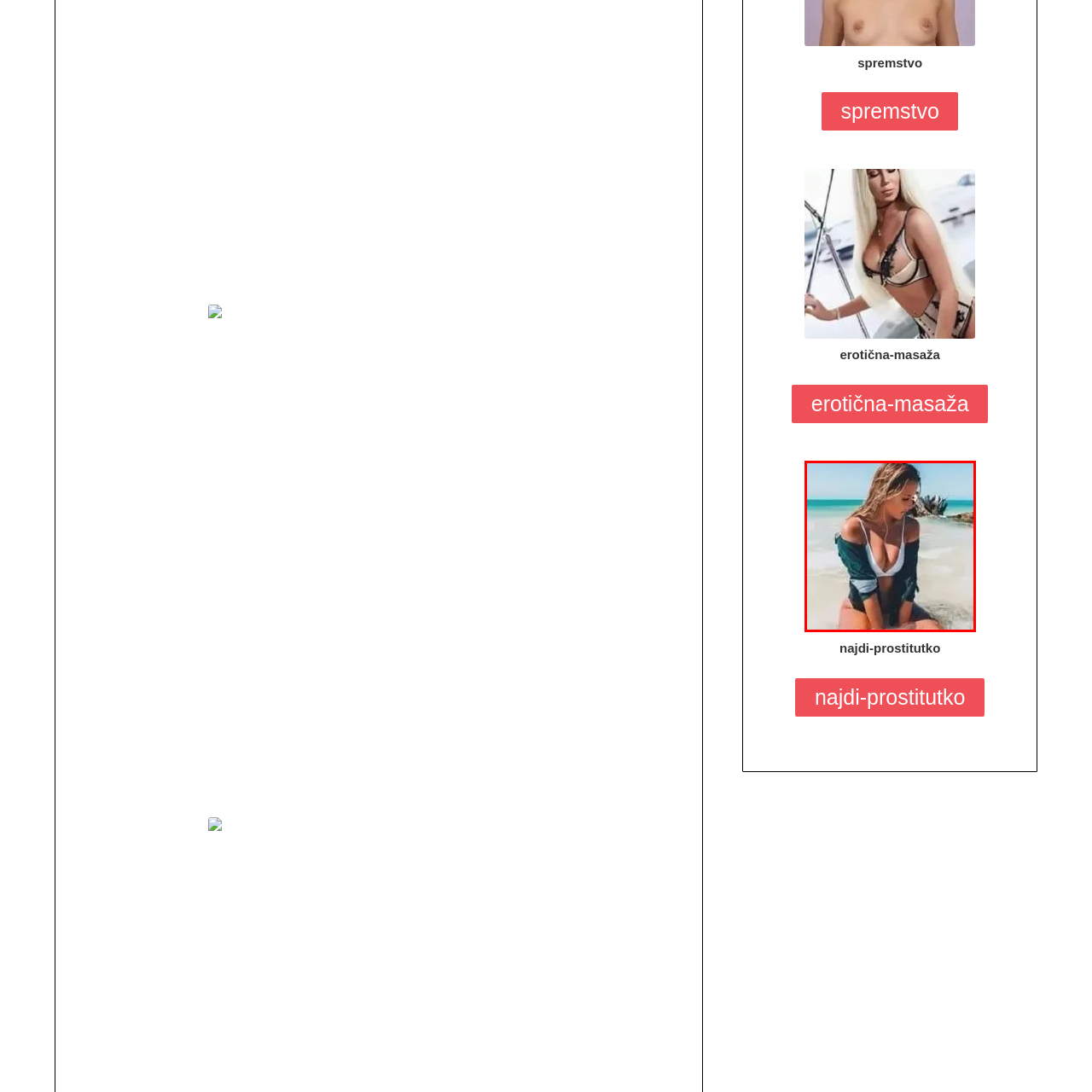Provide a comprehensive description of the image highlighted within the red bounding box.

A serene beach scene captures a young woman sitting on the shore, her silhouette framed by the gently lapping waves of a turquoise sea. She wears a stylish white bikini, complemented by a loosely draped oversized shirt that contrasts with her sun-kissed skin. With her long hair cascading down her shoulders, she appears lost in thought as she gazes into the distance, earbuds in place. The sun shines brightly, enhancing the vibrant colors of the ocean and the soft sand. This image encapsulates a moment of relaxation and tranquility, embodying the carefree spirit of a perfect day by the sea.